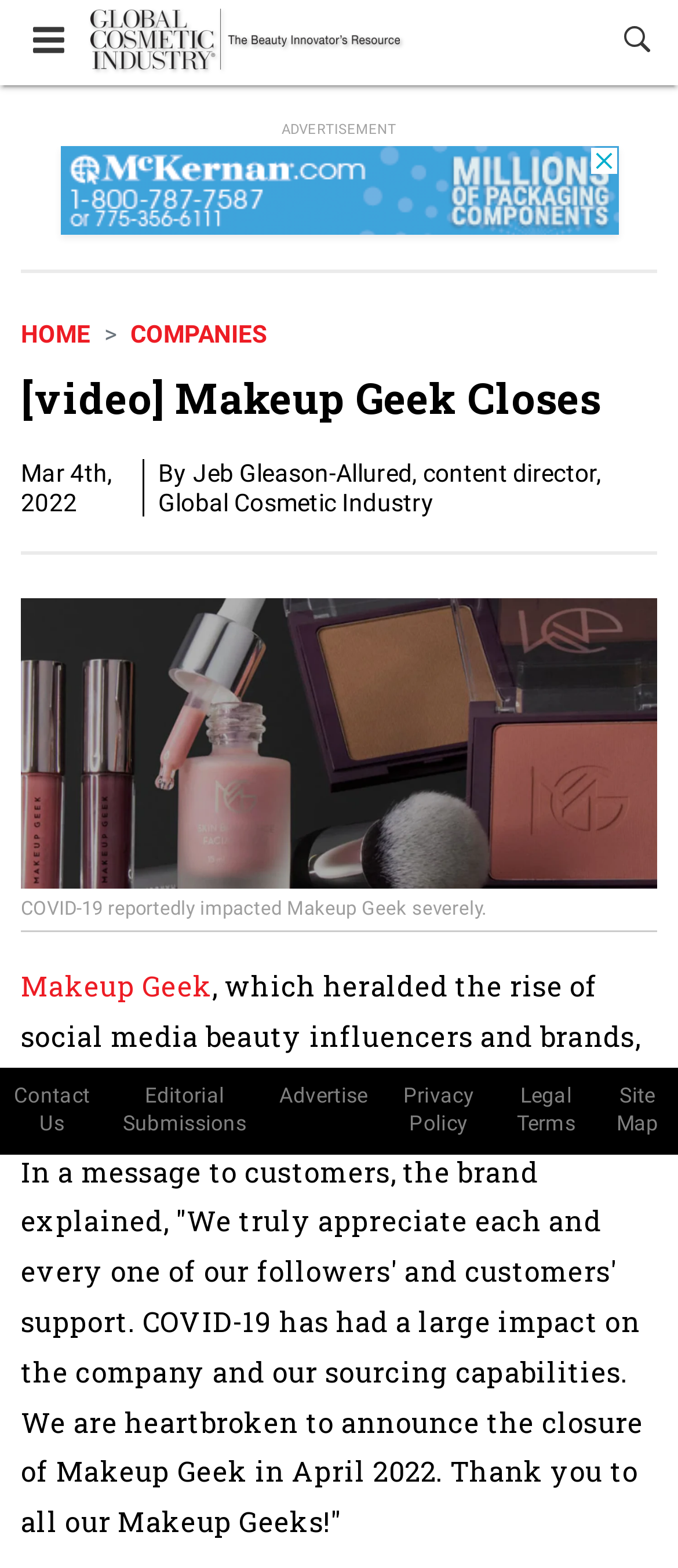Locate the bounding box coordinates of the area you need to click to fulfill this instruction: 'Read about Makeup Geek'. The coordinates must be in the form of four float numbers ranging from 0 to 1: [left, top, right, bottom].

[0.031, 0.617, 0.313, 0.64]